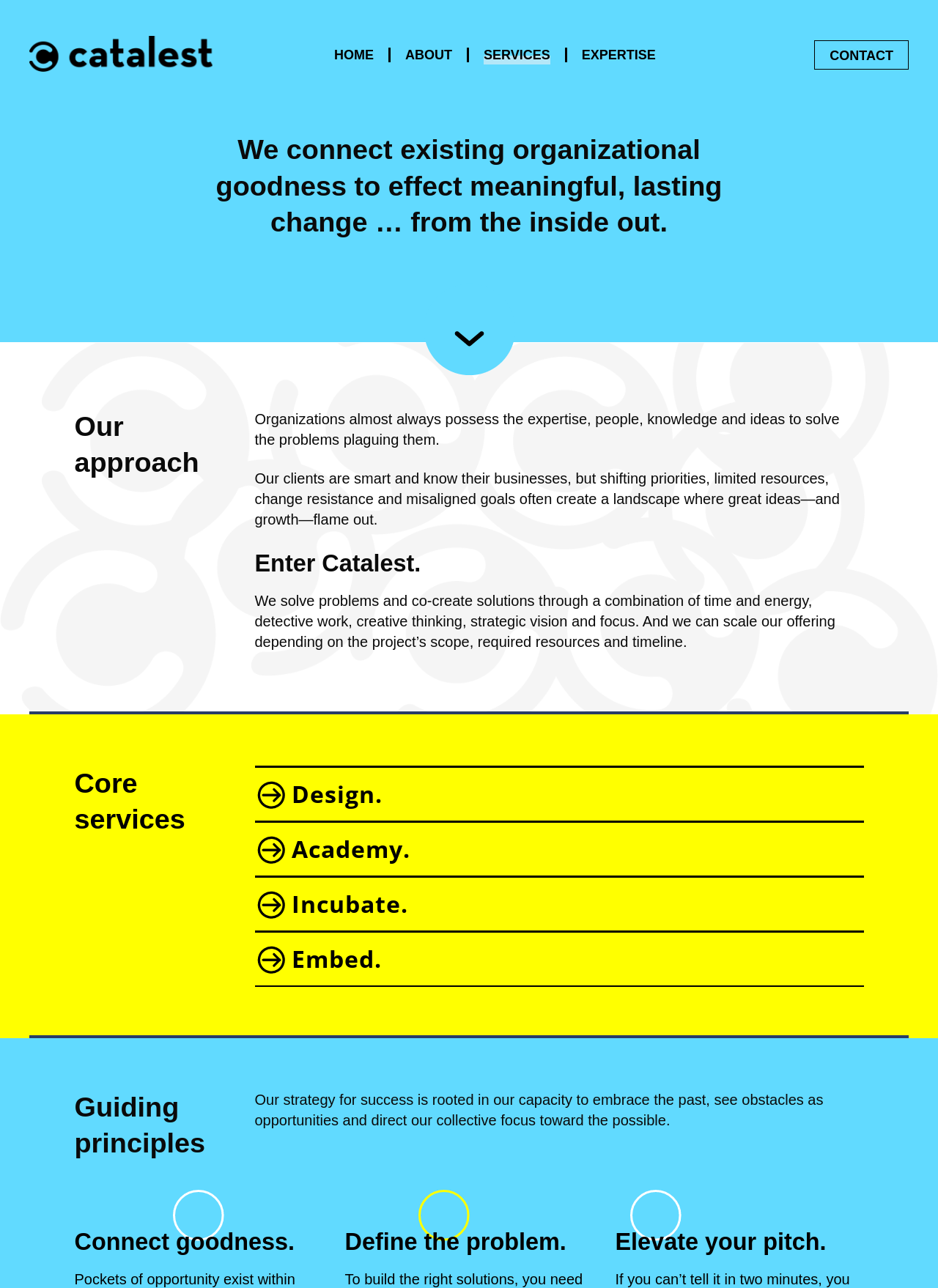Please provide a short answer using a single word or phrase for the question:
What is the guiding principle of Catalest?

Embracing the past, seeing obstacles as opportunities, and directing collective focus towards the possible